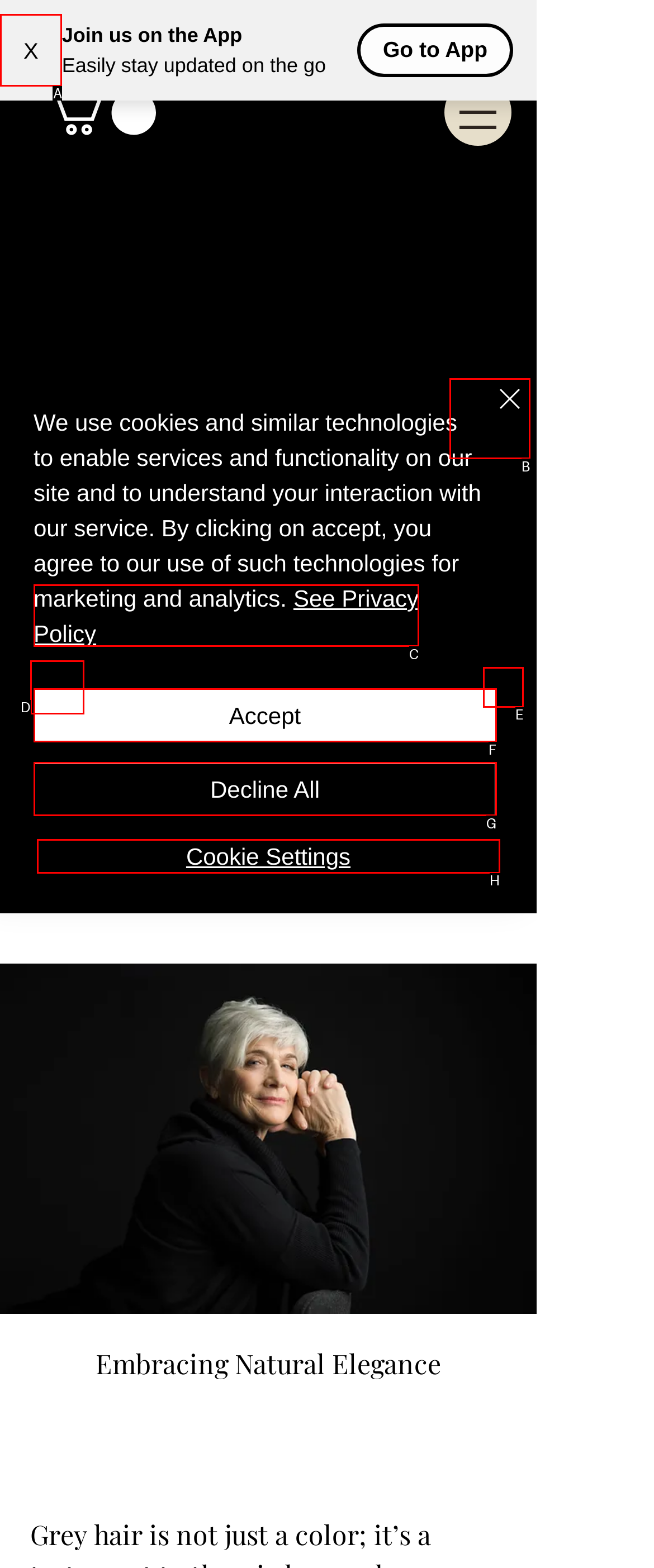Select the letter of the HTML element that best fits the description: See Privacy Policy
Answer with the corresponding letter from the provided choices.

C